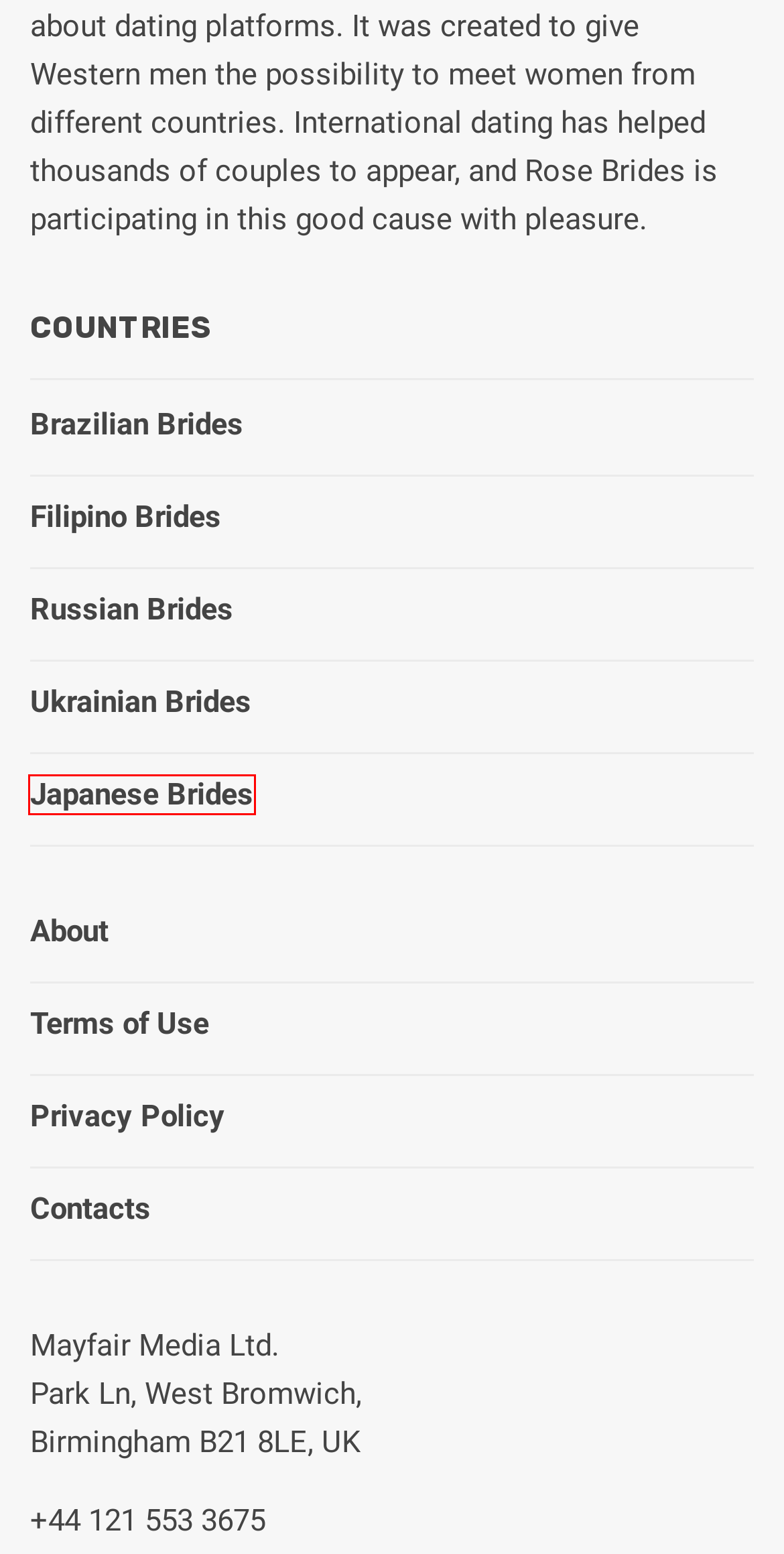Check out the screenshot of a webpage with a red rectangle bounding box. Select the best fitting webpage description that aligns with the new webpage after clicking the element inside the bounding box. Here are the candidates:
A. About us
B. Privacy Policy
C. Contact us
D. Filipino Mail Order Brides | Find Your Perfect Wife Today!
E. Russian Mail Order Brides | Find Your Perfect Wife Today!
F. Japanese Mail Order Bride | Find Your Perfect Wife Today!
G. Ukrainian Order Brides | Find Your Perfect Wife Today!
H. Terms of Use

F